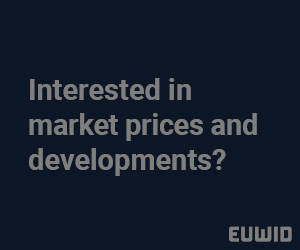What is the purpose of the promotional message?
Using the image as a reference, answer the question in detail.

The caption suggests that the promotional message is intended to 'invite viewers to engage with information on market prices and developments', implying that the purpose is to encourage users to explore and utilize EUWID's resources for industry insights.